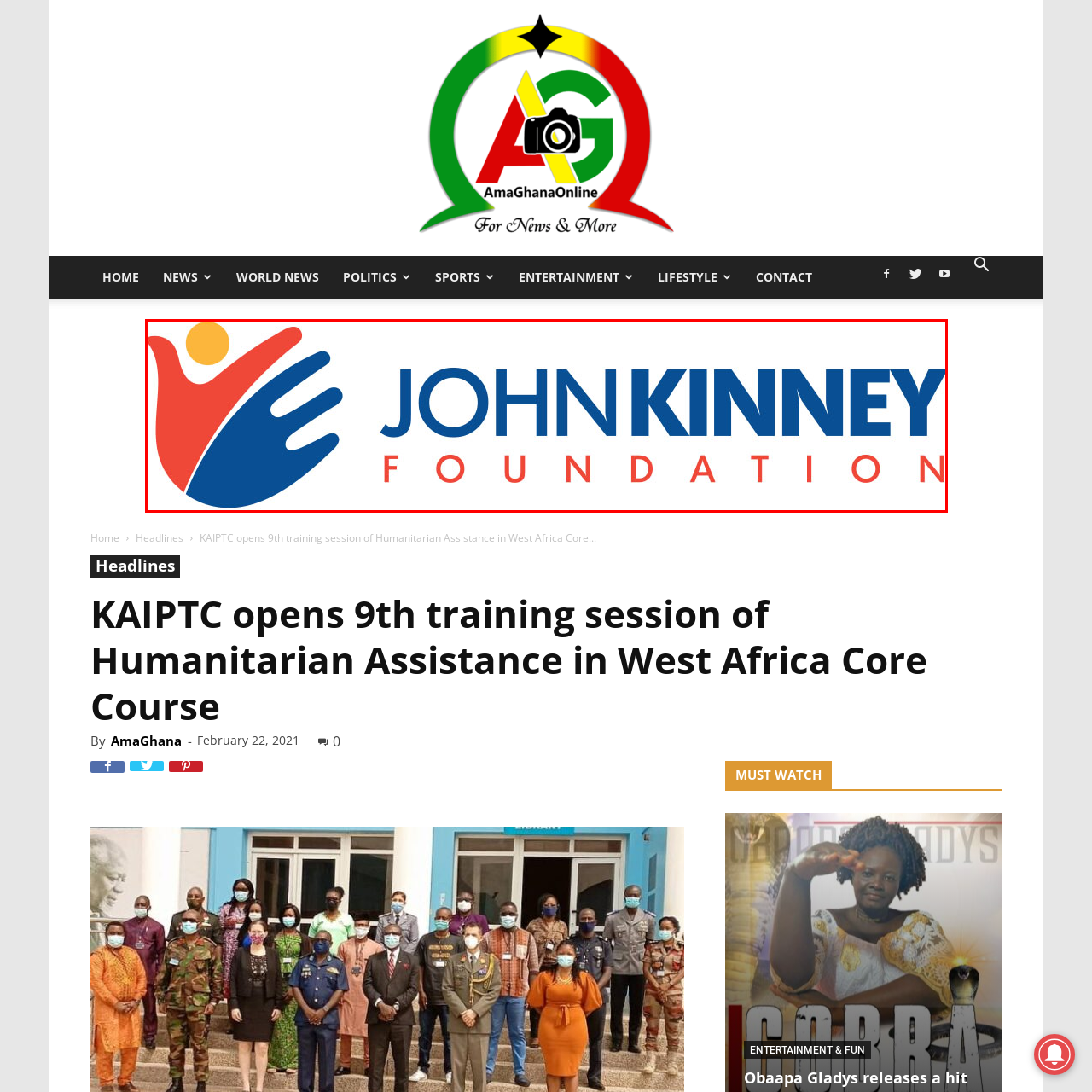Inspect the part framed by the grey rectangle, What is the color of 'JOHN KINNEY' in the logo? 
Reply with a single word or phrase.

Bold blue